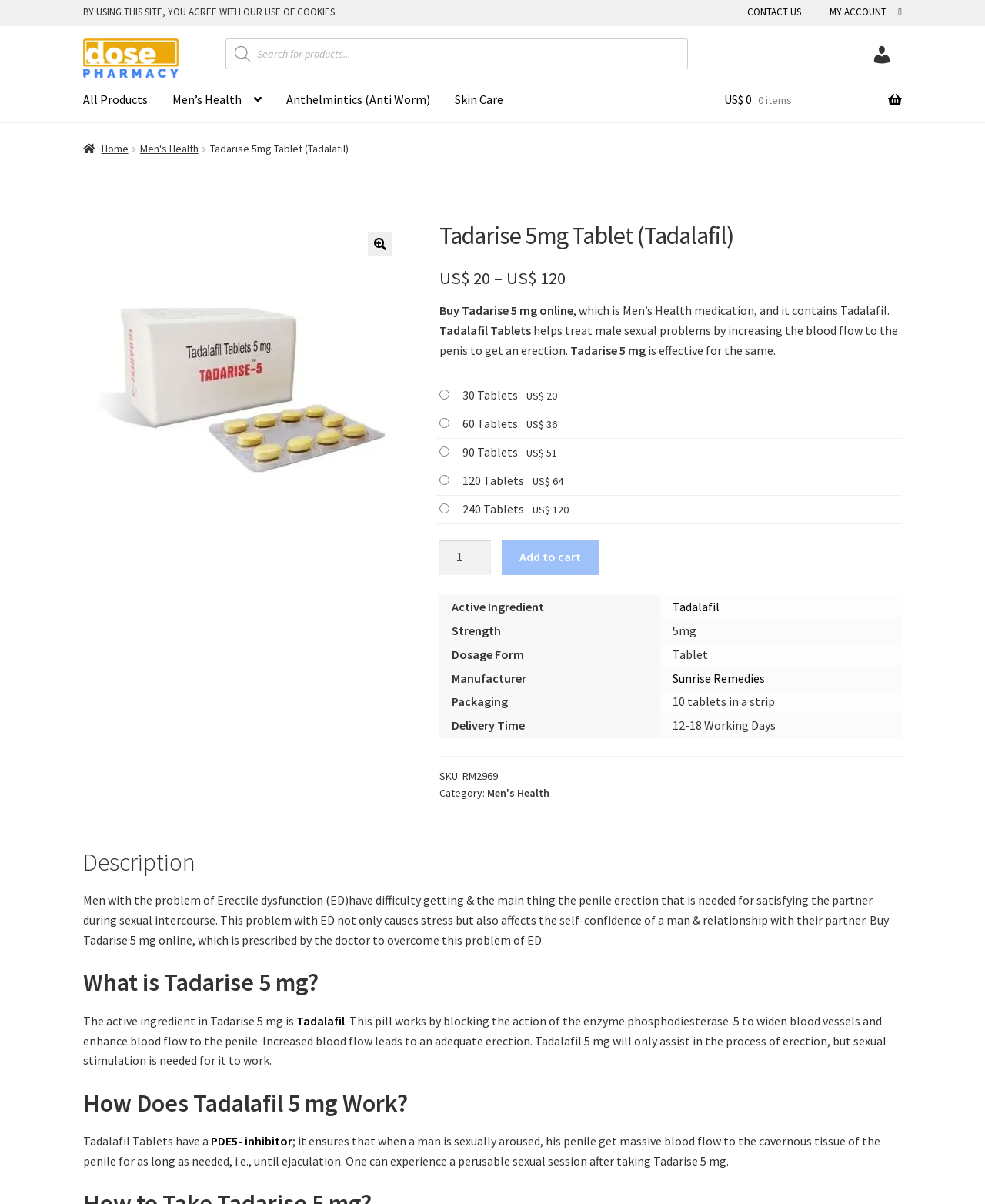Generate the main heading text from the webpage.

Tadarise 5mg Tablet (Tadalafil)